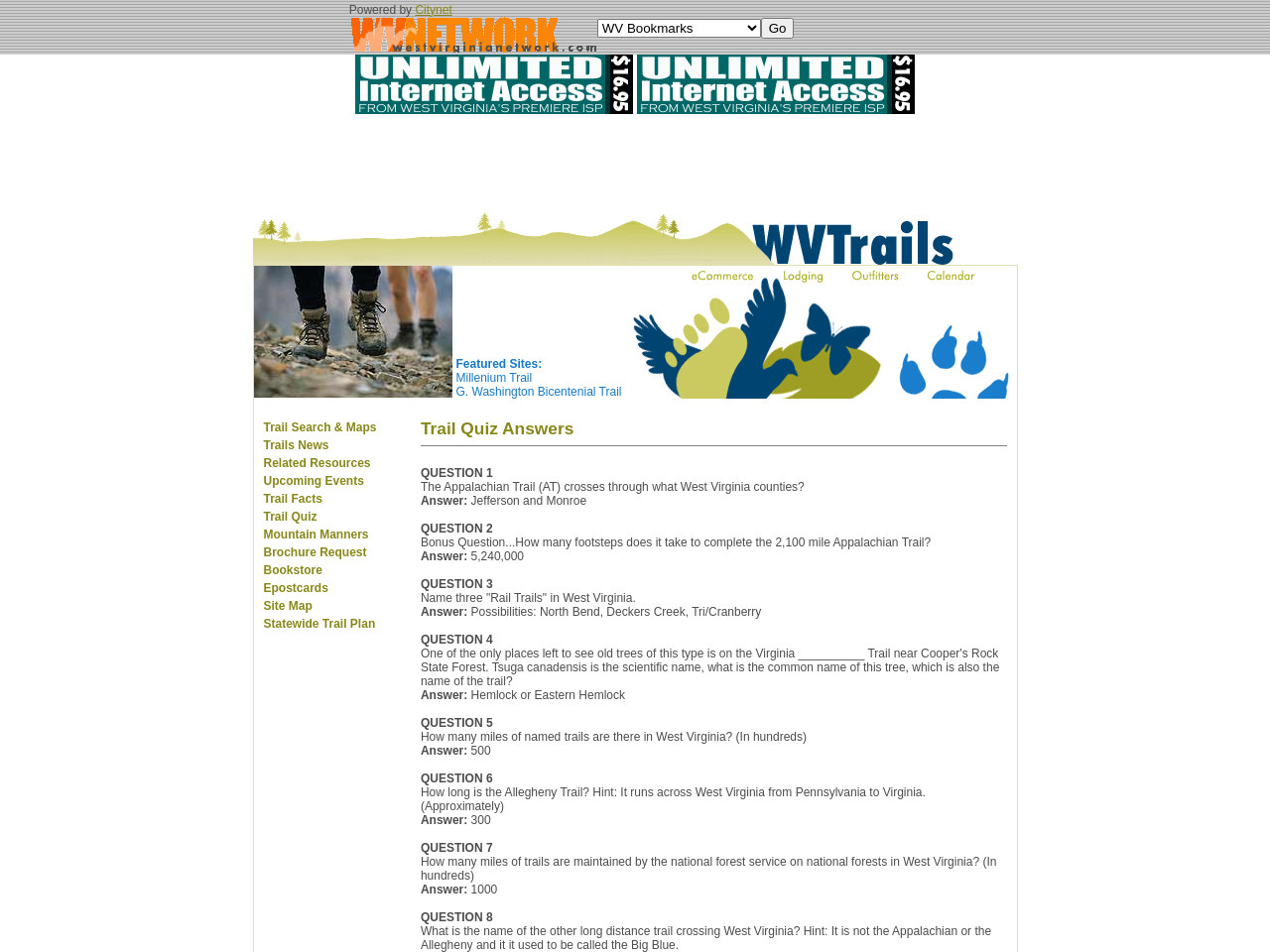Identify the coordinates of the bounding box for the element described below: "Trail Facts". Return the coordinates as four float numbers between 0 and 1: [left, top, right, bottom].

[0.207, 0.517, 0.254, 0.531]